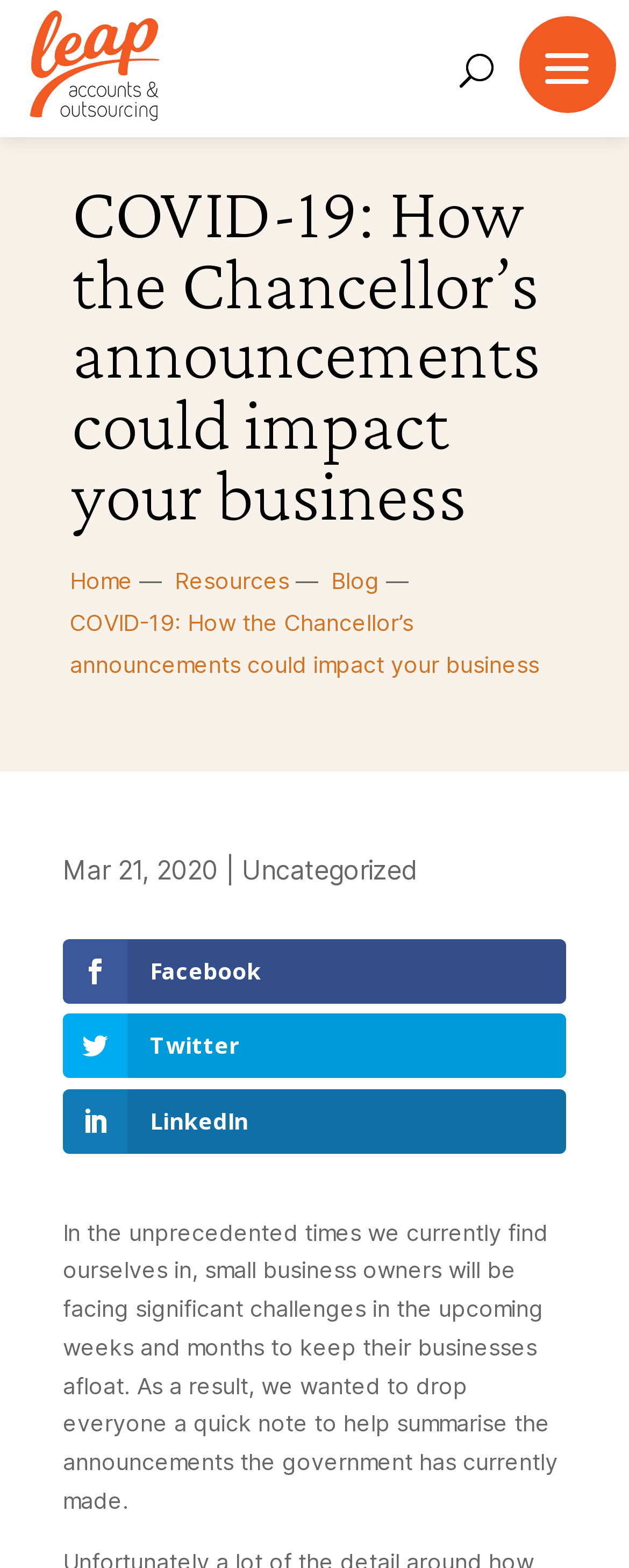Provide the bounding box coordinates of the area you need to click to execute the following instruction: "Click the menu button".

[0.826, 0.01, 0.979, 0.072]